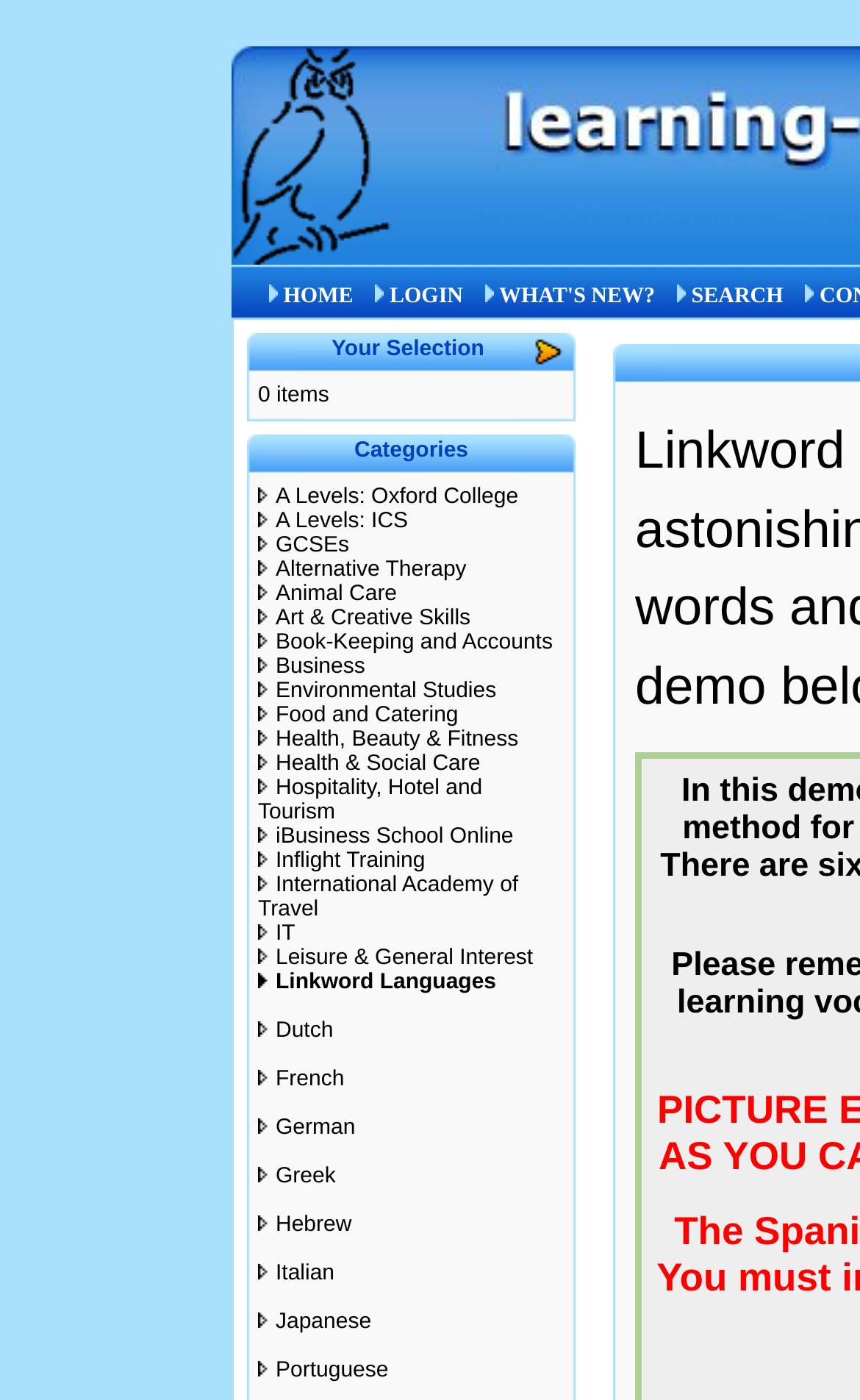Generate the main heading text from the webpage.

Linkword Spanish (European version)